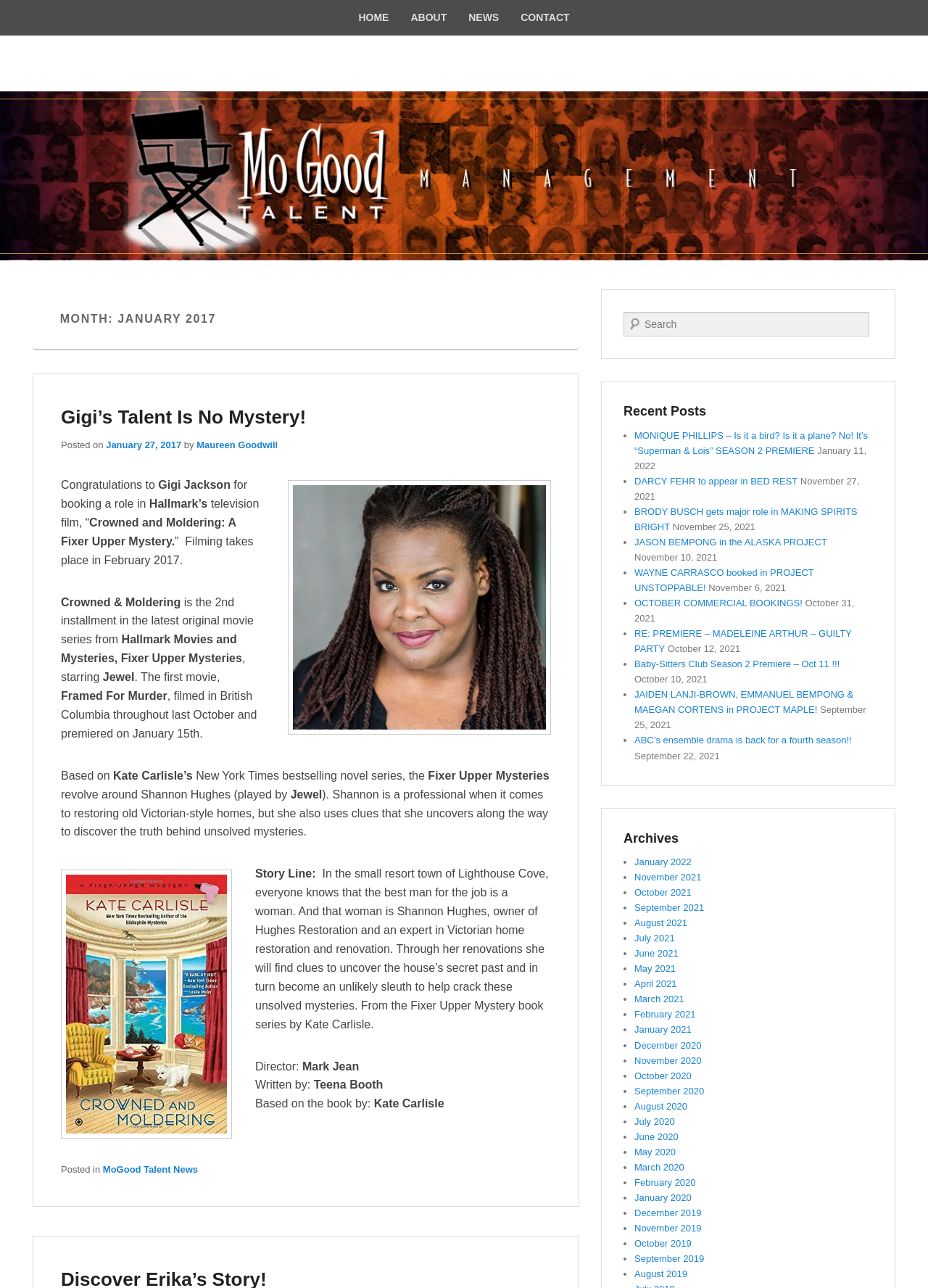Present a detailed account of what is displayed on the webpage.

The webpage is titled "January 2017 - Mogoodtalent" and has a top menu with links to "HOME", "ABOUT", "NEWS", and "CONTACT". Below the top menu, there is a link to "Mogoodtalent" and a brief greeting "hello". 

The main content of the webpage is an article with a heading "MONTH: JANUARY 2017". The article is about Gigi Jackson booking a role in a Hallmark television film, "Crowned and Moldering: A Fixer Upper Mystery". The article provides details about the film, including its production schedule, plot, and cast. 

On the right side of the webpage, there is a search bar with a label "Search" and a textbox to input search queries. Below the search bar, there is a heading "Recent Posts" followed by a list of links to recent news articles, each with a brief description and a date. The list includes articles about various actors and their projects, such as Monique Phillips, Darcy Fehr, and Brody Busch. 

At the bottom of the webpage, there is a footer section with a link to "MoGood Talent News".